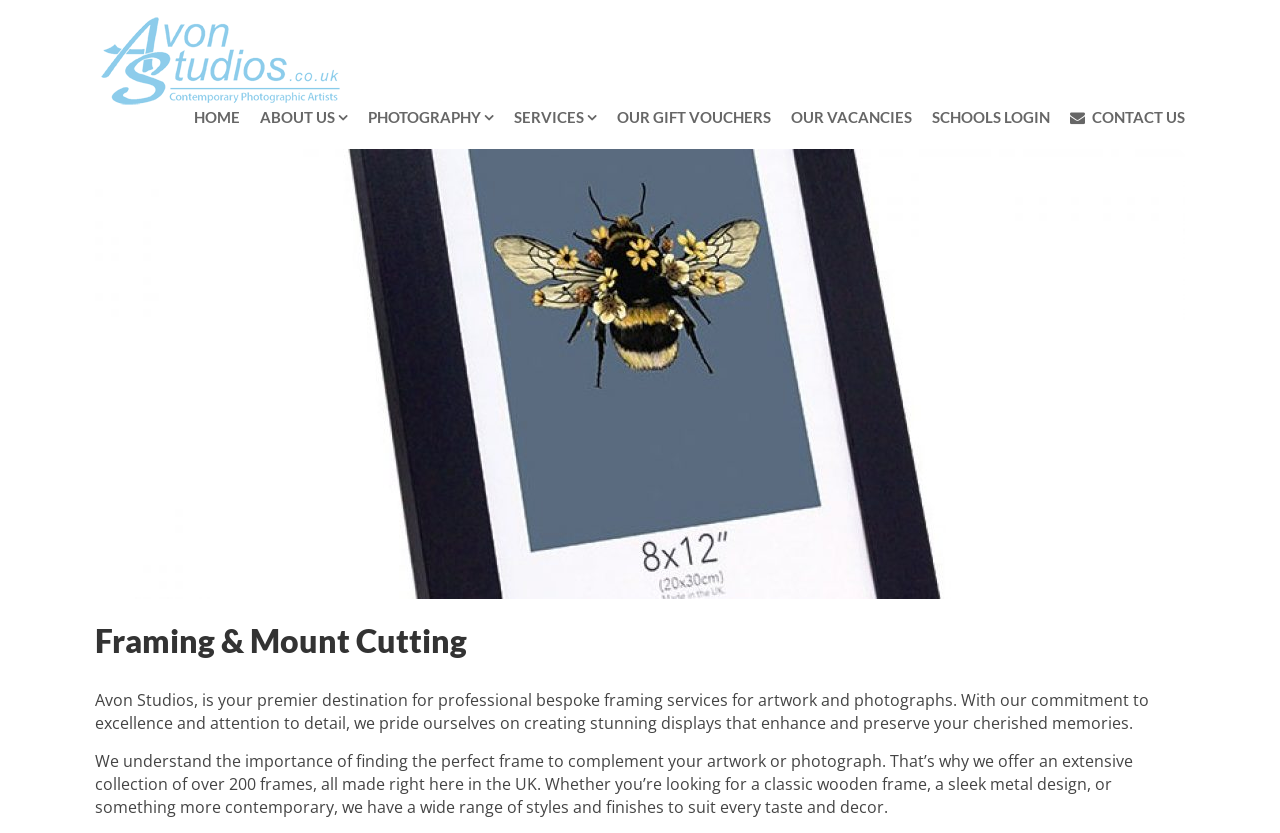Please find the bounding box coordinates of the element's region to be clicked to carry out this instruction: "Share via Facebook".

None